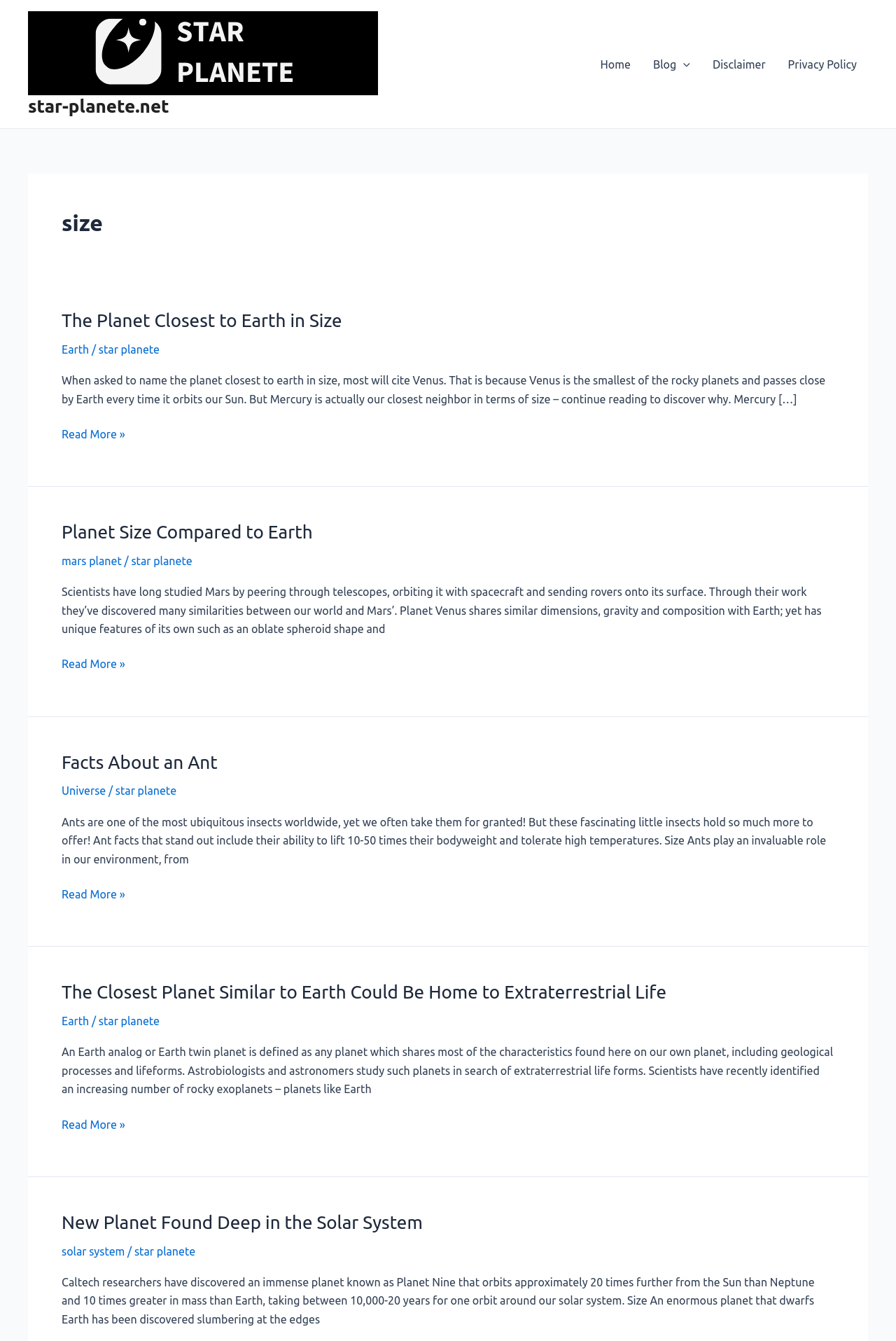Please give the bounding box coordinates of the area that should be clicked to fulfill the following instruction: "read the article about the planet closest to Earth in size". The coordinates should be in the format of four float numbers from 0 to 1, i.e., [left, top, right, bottom].

[0.069, 0.23, 0.931, 0.248]